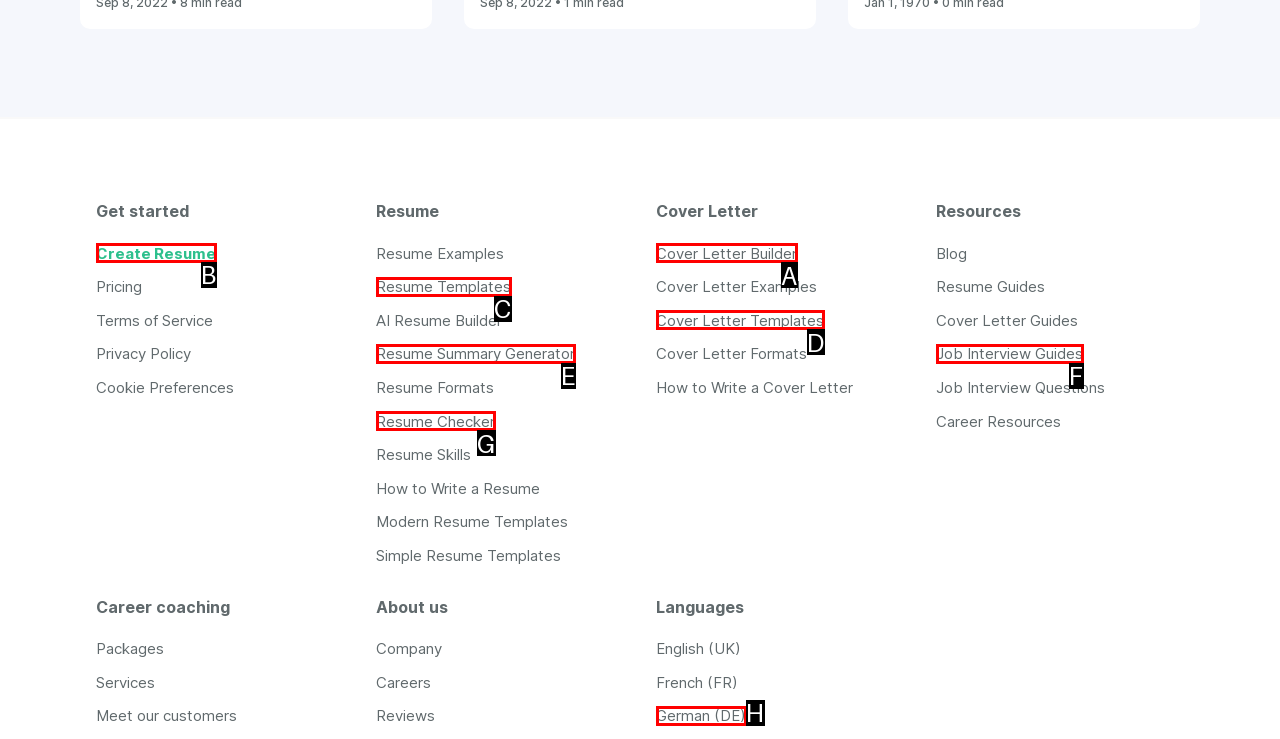Identify the correct letter of the UI element to click for this task: Create a resume
Respond with the letter from the listed options.

B